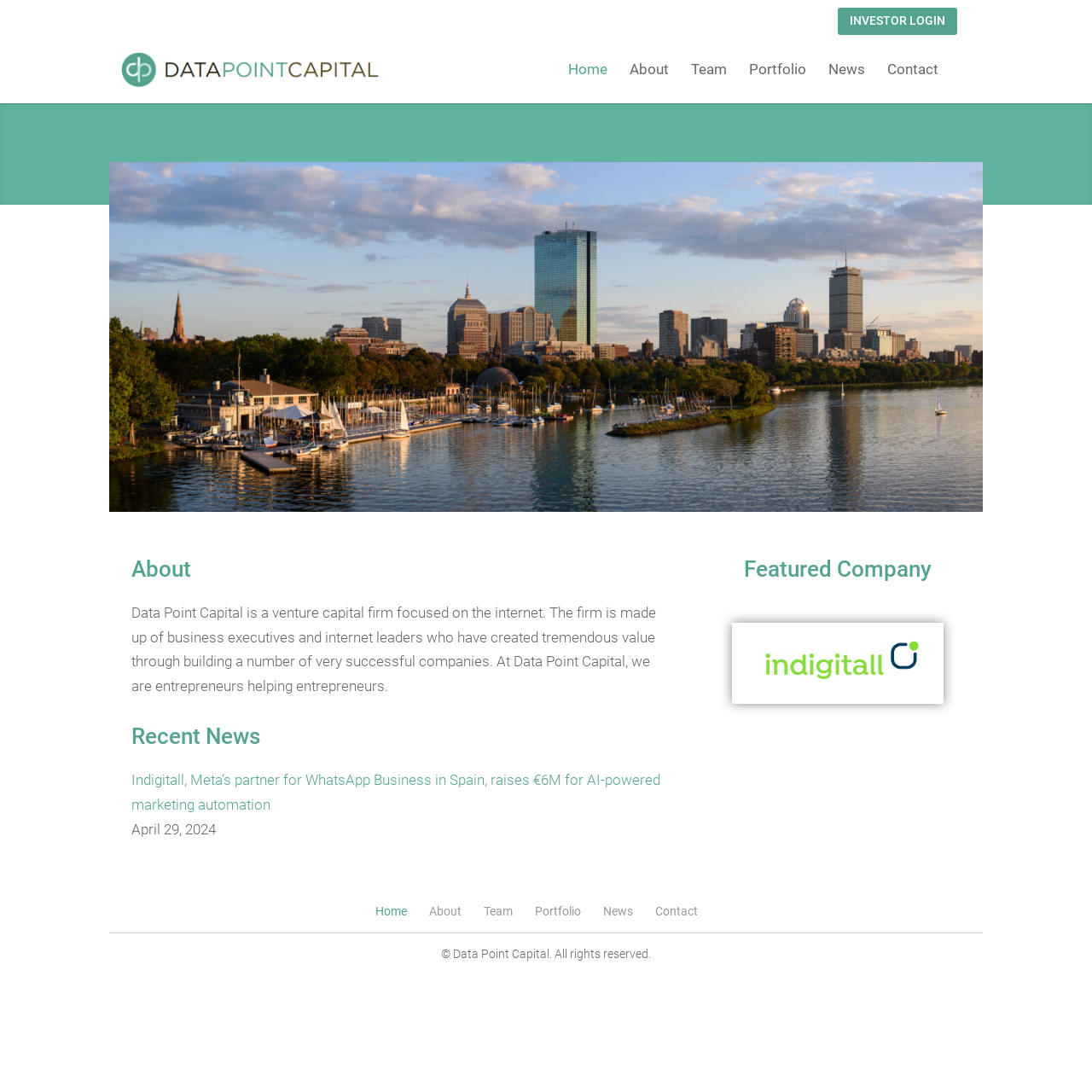Respond concisely with one word or phrase to the following query:
What is the title of the article section?

About